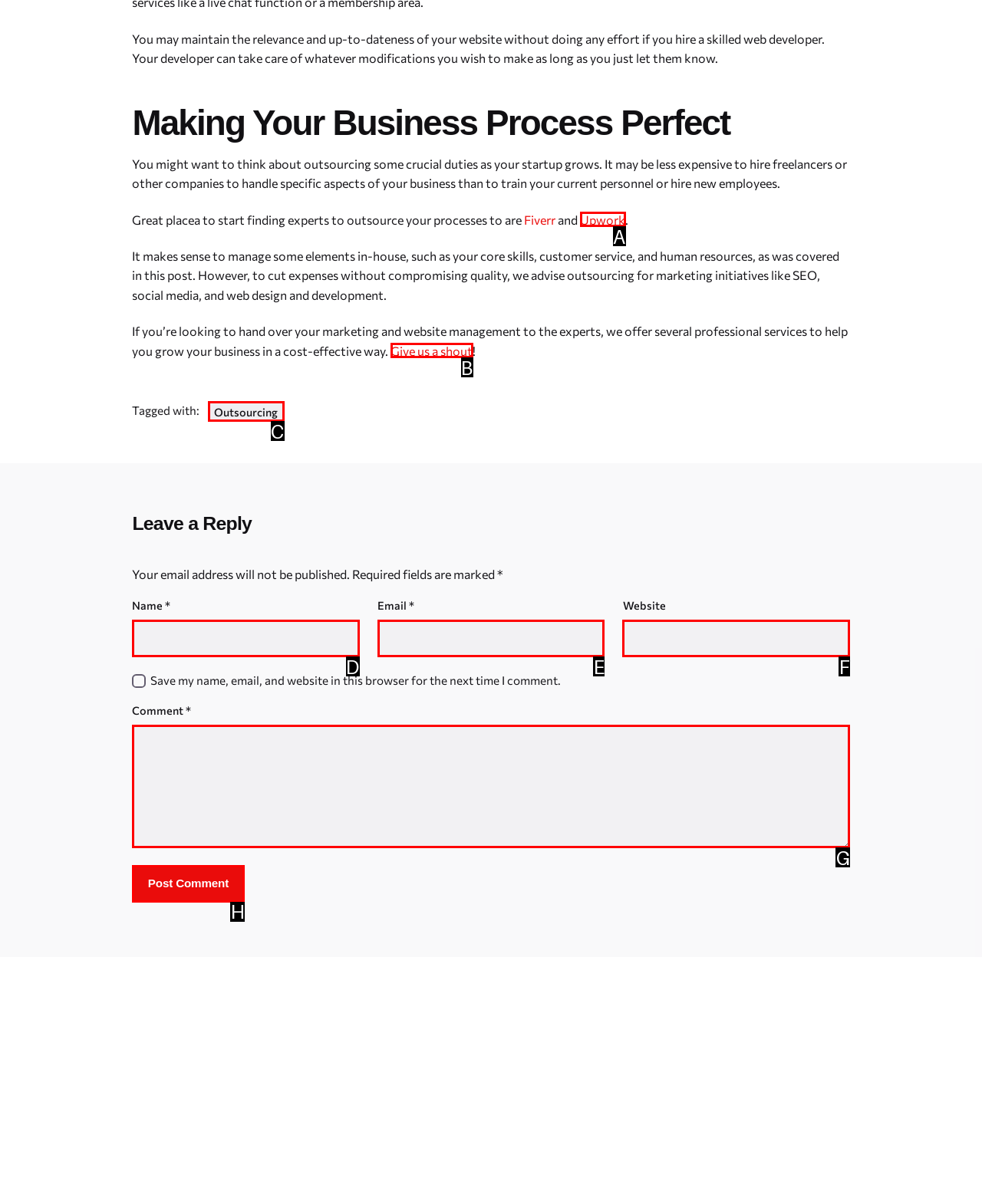Determine which UI element matches this description: alt="GrowKal logo final"
Reply with the appropriate option's letter.

None